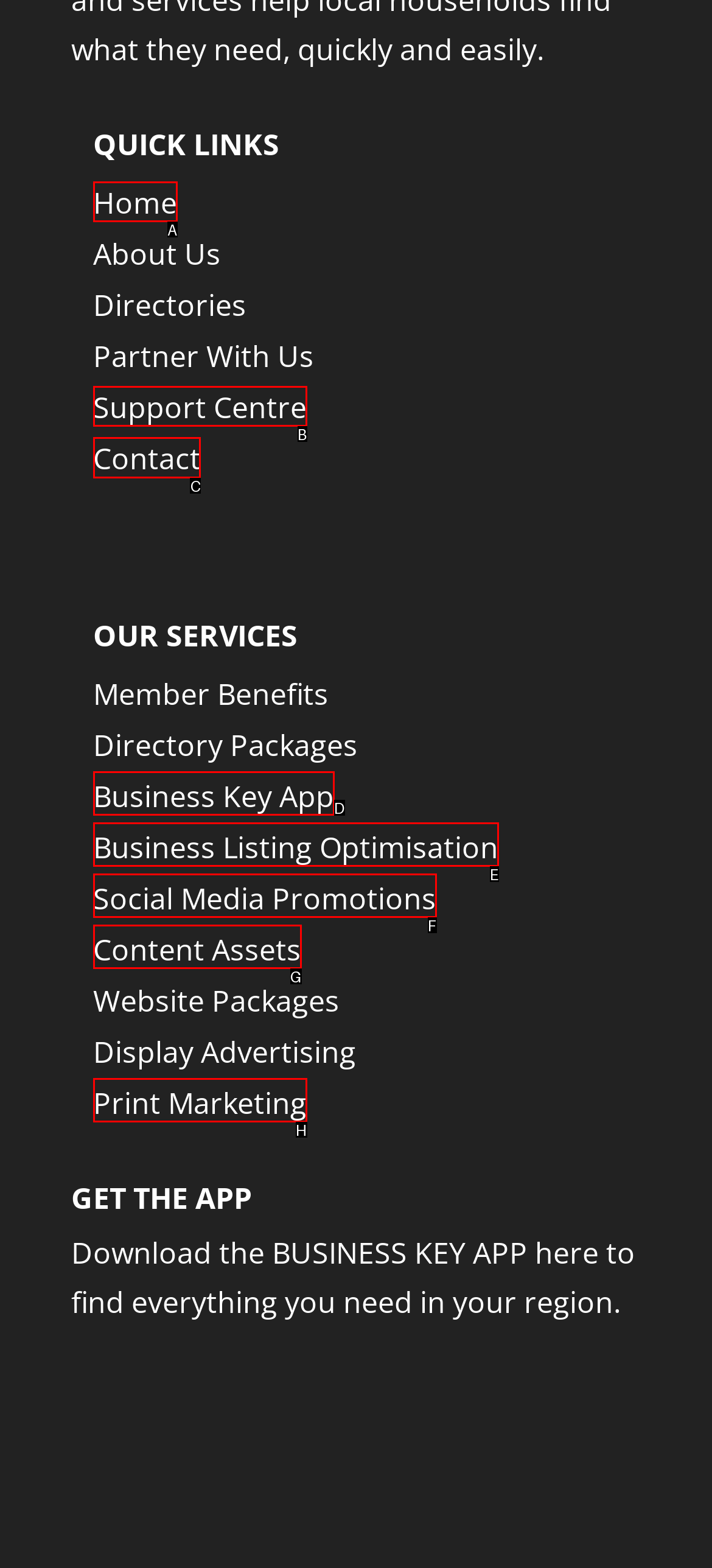Which letter corresponds to the correct option to complete the task: contact us?
Answer with the letter of the chosen UI element.

C